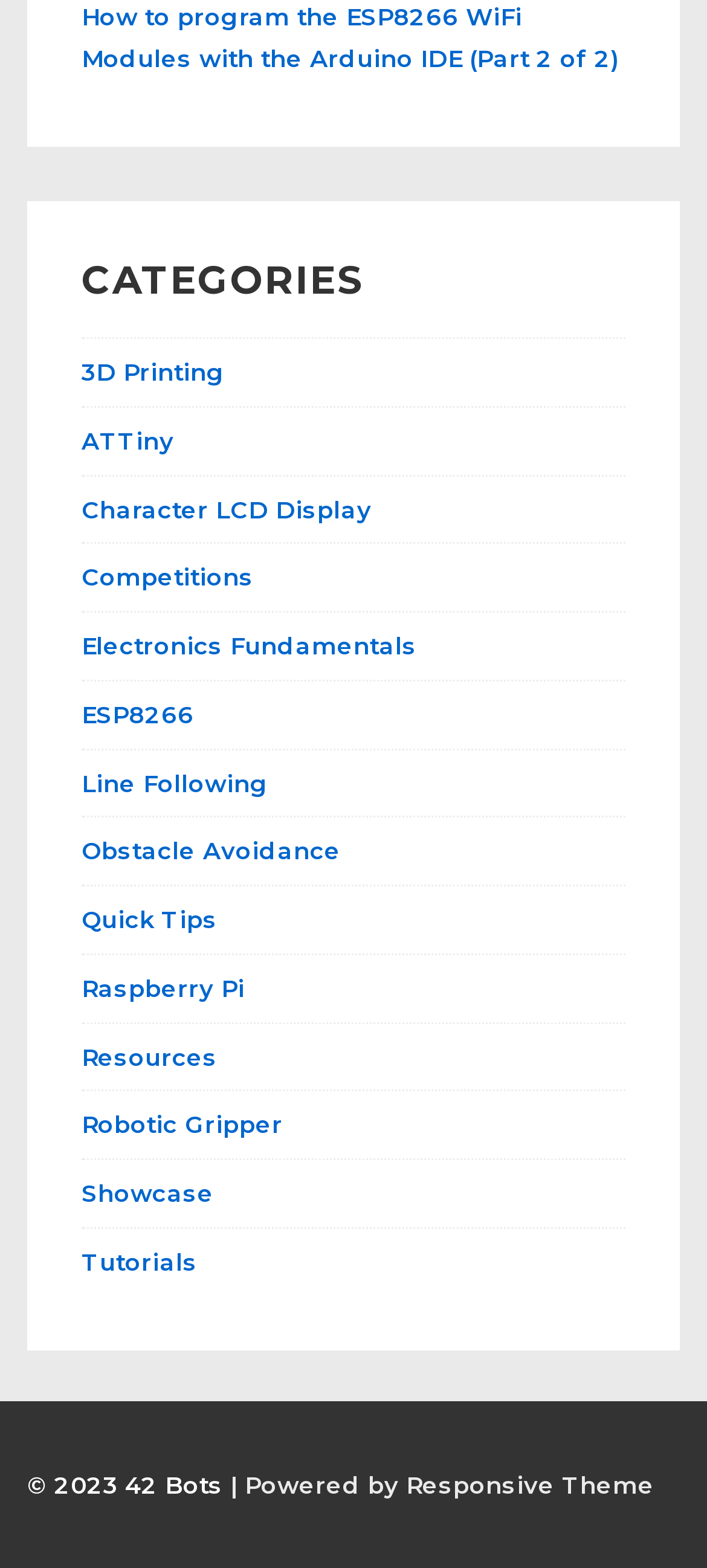What theme is the website powered by?
Please utilize the information in the image to give a detailed response to the question.

I found the link element '| Powered by Responsive Theme' at the bottom of the page, which indicates the theme used by the website.